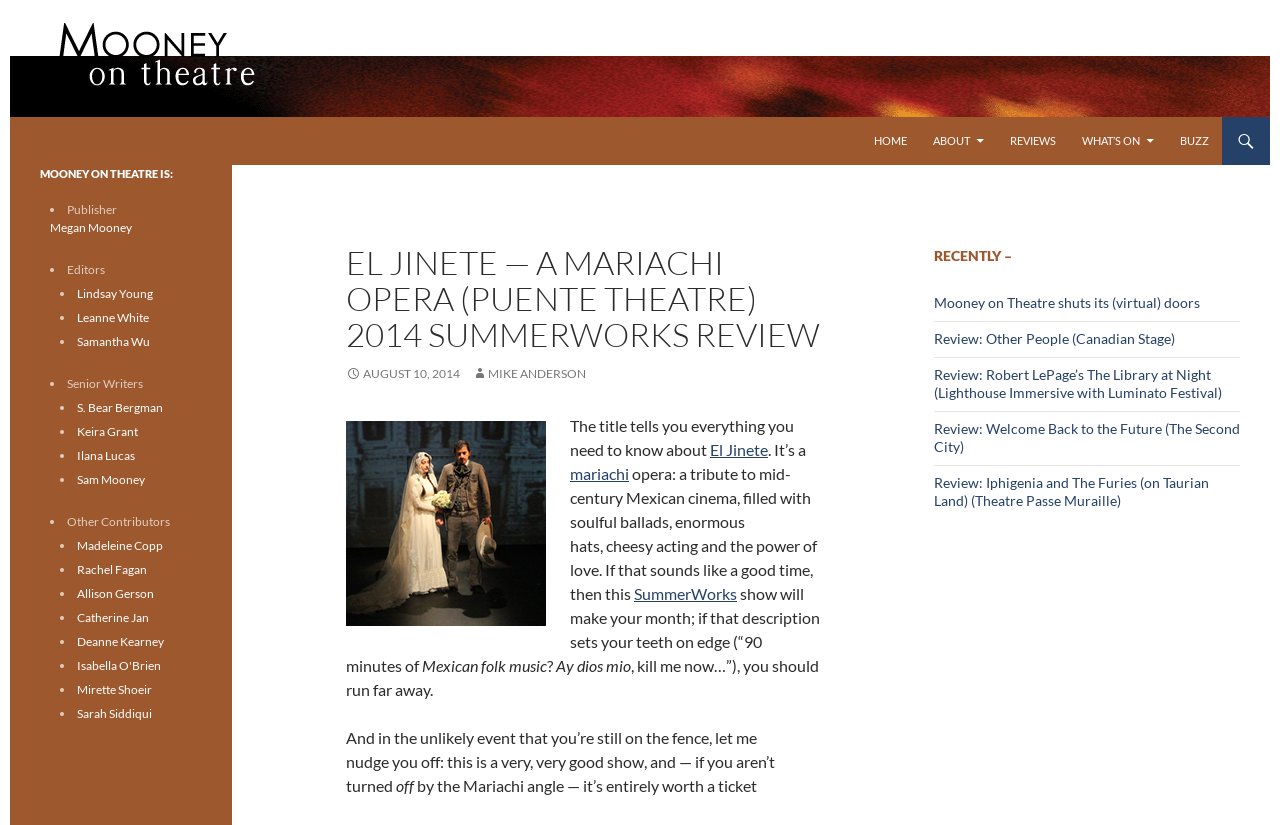Summarize the webpage with intricate details.

This webpage is a review of the mariachi opera "El Jinete" performed at the Puente Theatre as part of the 2014 SummerWorks festival. At the top of the page, there is a logo of Mooney on Theatre, which is a website that reviews and discusses Toronto theatre. Below the logo, there is a navigation menu with links to the home page, about section, reviews, what's on, and buzz.

The main content of the page is a review of the opera, which is divided into several paragraphs. The review is written in a conversational tone and includes the author's opinions and impressions of the performance. There is also an image of the opera's poster or a scene from the performance.

On the right side of the page, there is a section with links to recently published reviews on the website. Below this section, there is a heading that reads "Toronto theatre for everyone" and a list of the website's contributors, including the publisher, editors, senior writers, and other contributors.

At the bottom of the page, there is a complementary section with a heading that reads "Mooney on Theatre is:" and a list of the website's team members, including their roles and names.